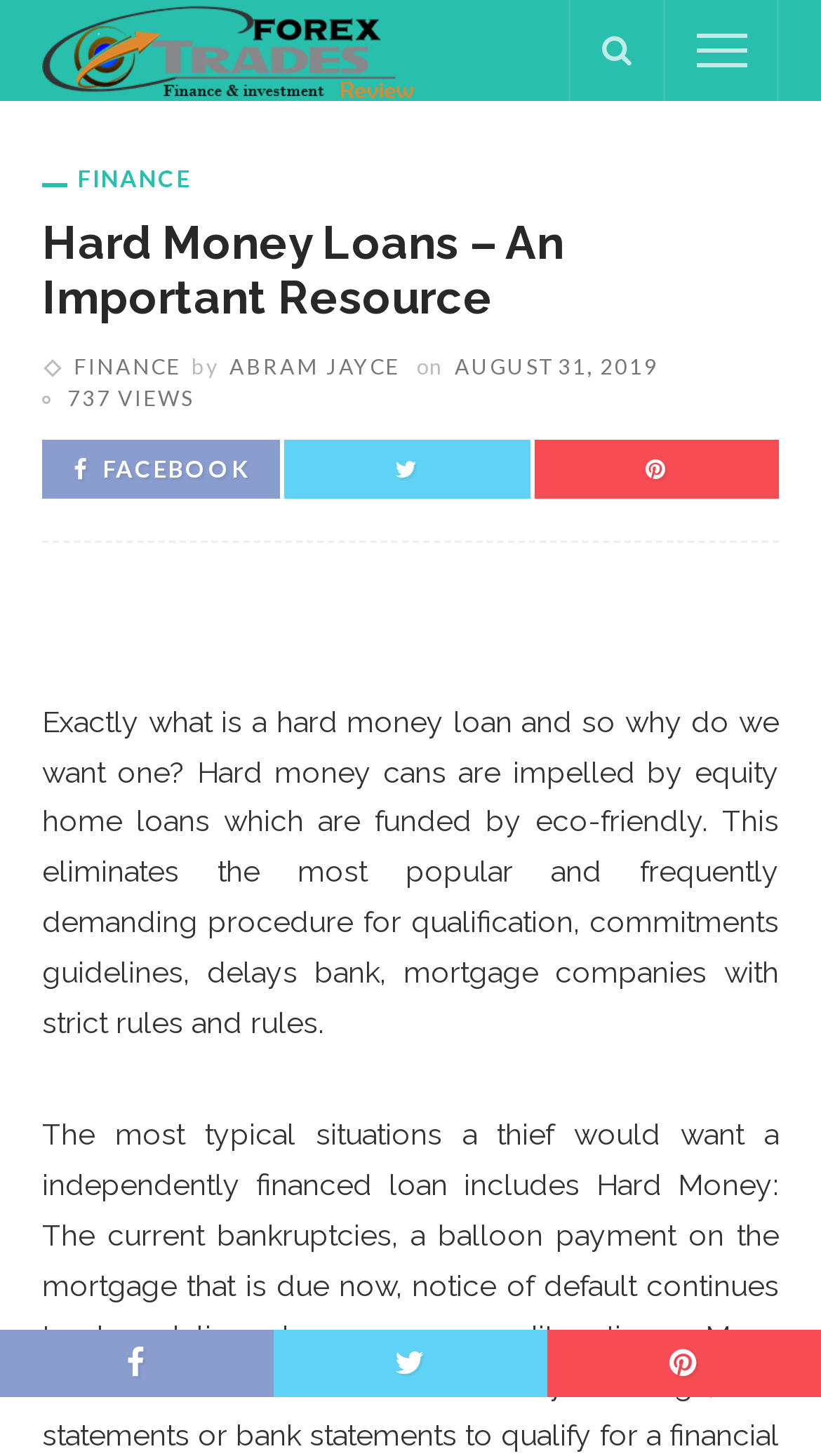Provide an in-depth caption for the elements present on the webpage.

This webpage is about hard money loans, with a title "Hard Money Loans – An Important Resource" at the top. Below the title, there is a table with a link to "Forex Traders Review – Making Your Money Work for You – Get Advice" accompanied by an image. On the top right, there are three icons: a search icon, a menu link, and a "FINANCE" link. 

The main content of the webpage starts with a heading "Hard Money Loans – An Important Resource" followed by the author's name "ABRAM JAYCE" and the date "AUGUST 31, 2019". Below this, there is a paragraph of text explaining what hard money loans are and their benefits. 

On the right side of the main content, there are several links, including "737 VIEWS" and social media links to Facebook. At the bottom of the page, there are three more social media links.